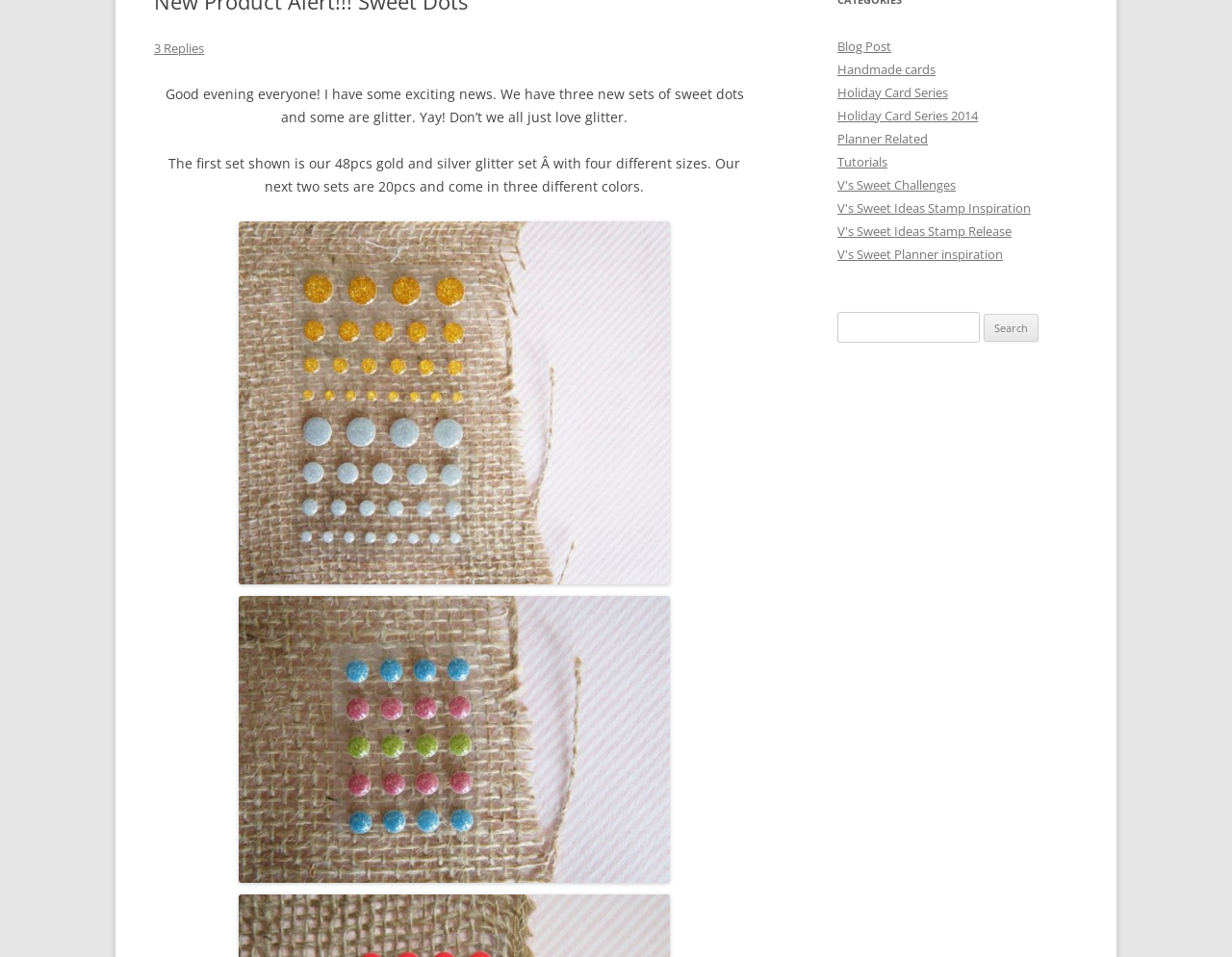Specify the bounding box coordinates (top-left x, top-left y, bottom-right x, bottom-right y) of the UI element in the screenshot that matches this description: Holiday Card Series

[0.68, 0.087, 0.77, 0.105]